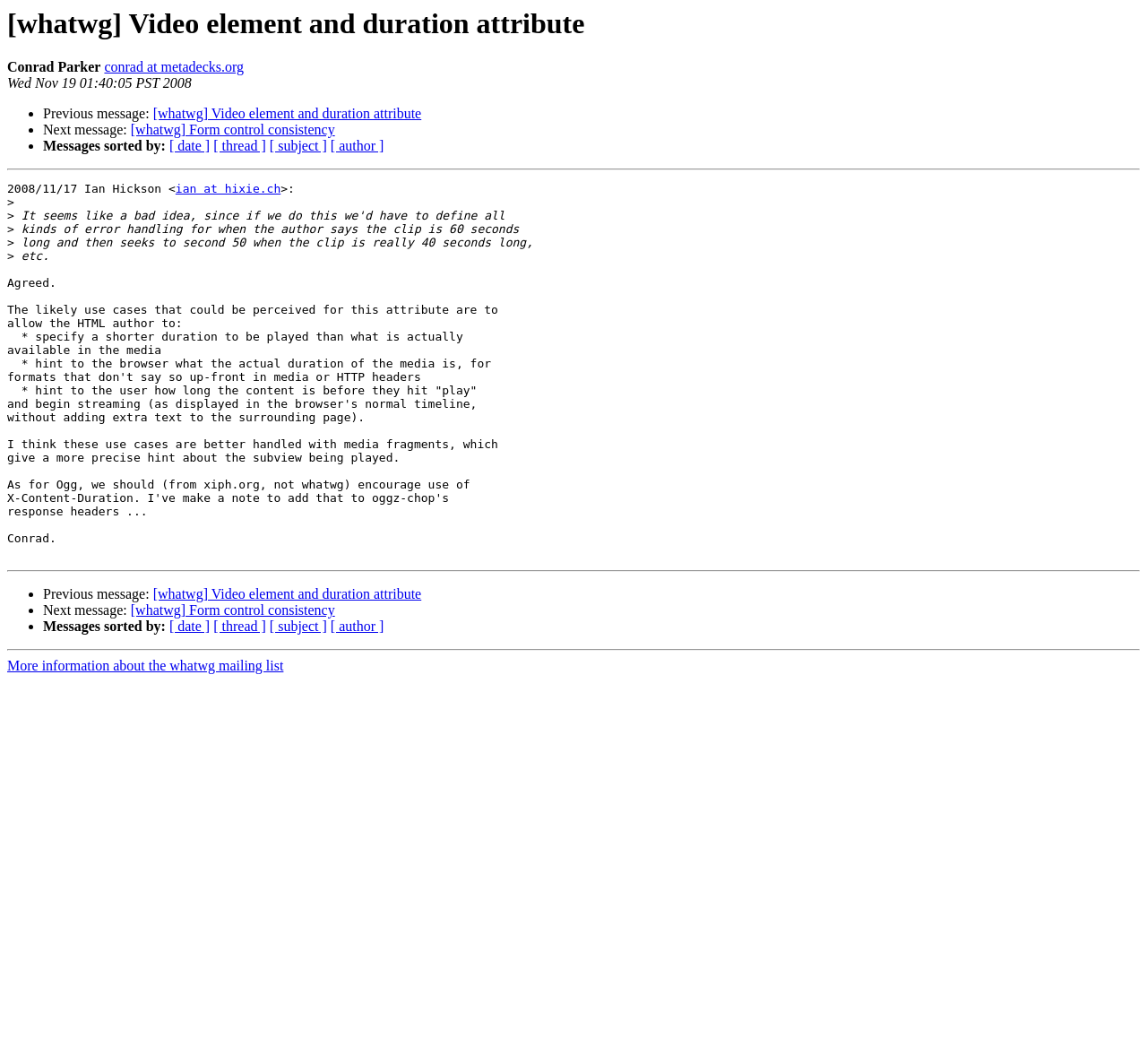Can you show the bounding box coordinates of the region to click on to complete the task described in the instruction: "Visit Conrad's homepage"?

[0.091, 0.056, 0.213, 0.07]